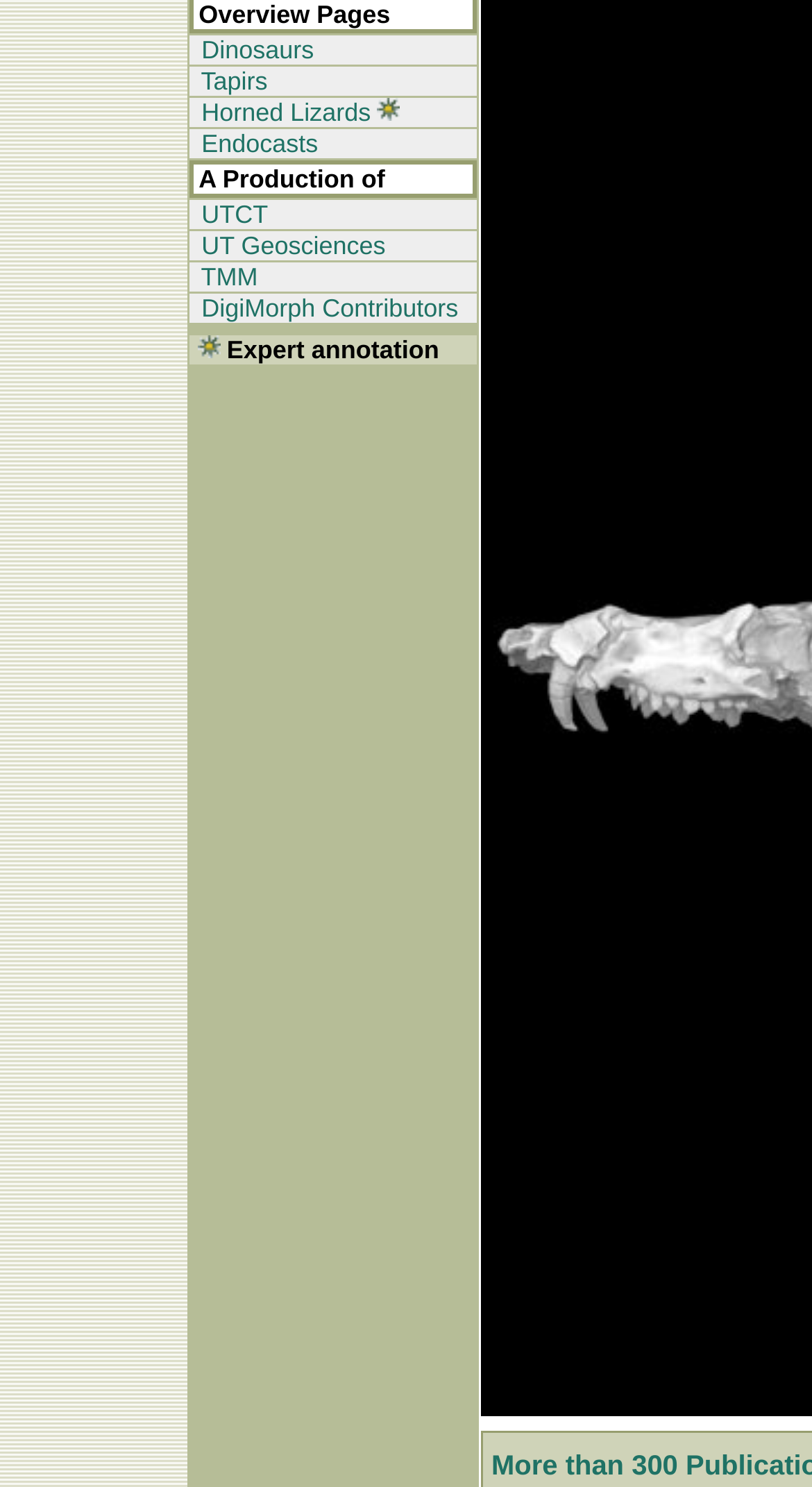Determine the bounding box for the UI element described here: "All Belgium Casino Deposit →".

None